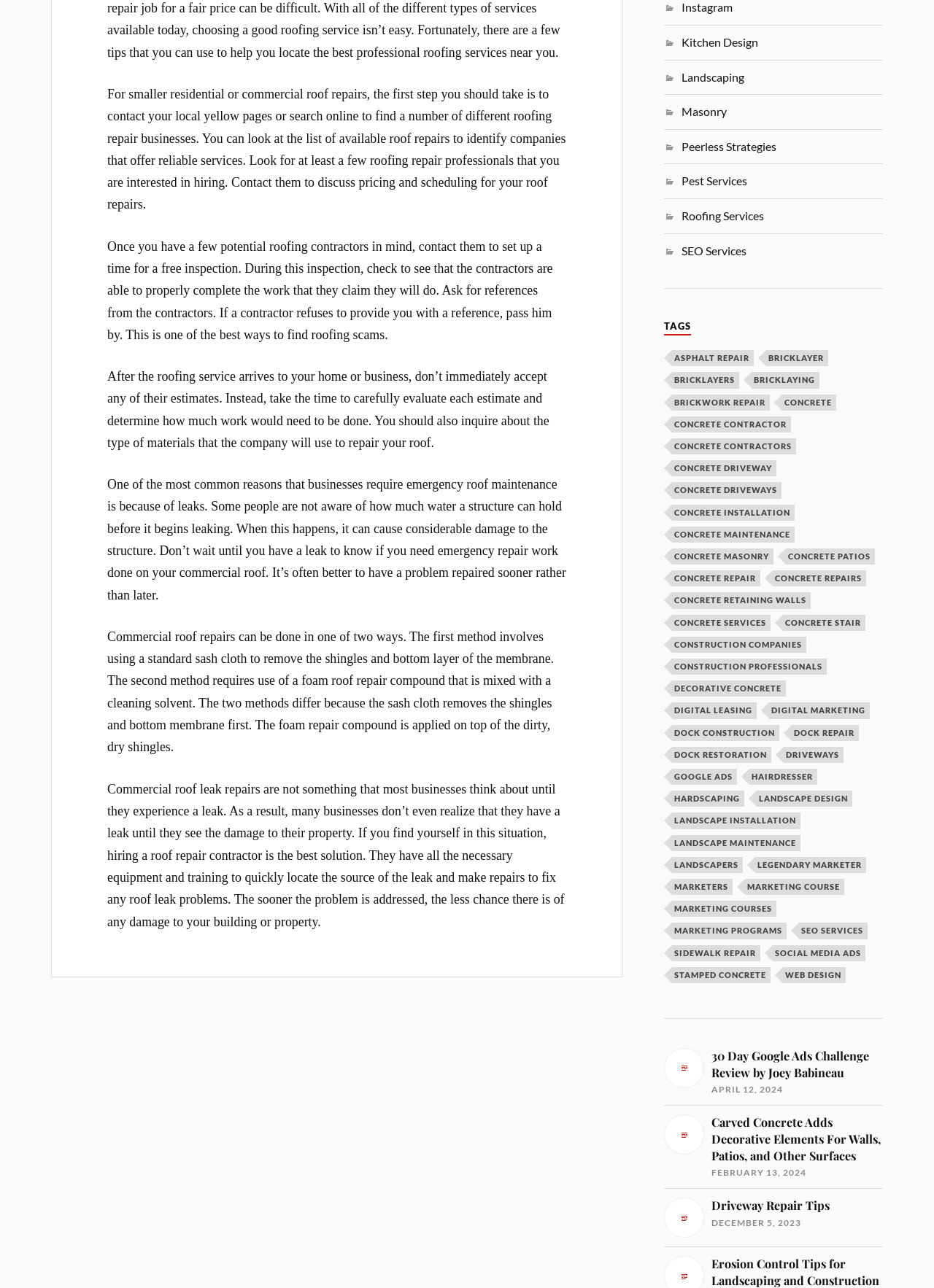Please identify the bounding box coordinates of the area I need to click to accomplish the following instruction: "Check 'TAGS'".

[0.711, 0.25, 0.74, 0.261]